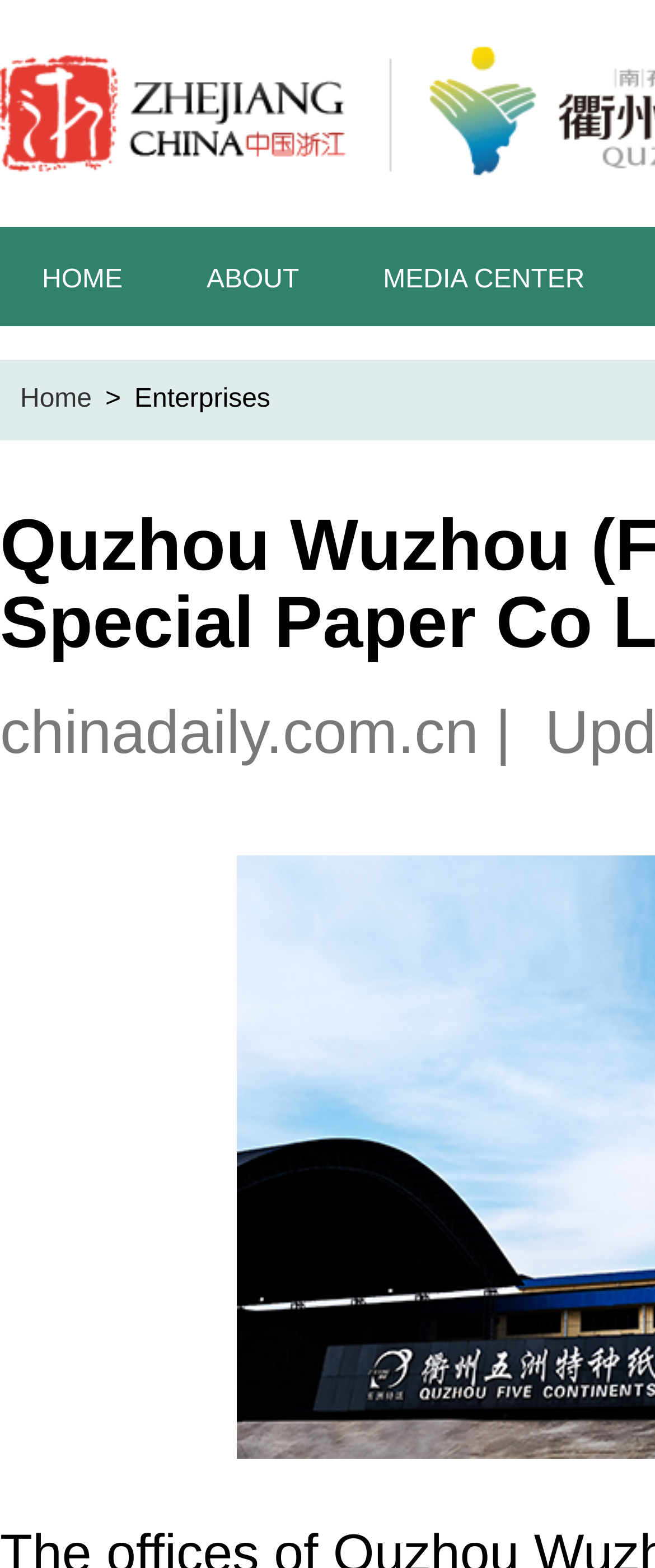Create a detailed narrative describing the layout and content of the webpage.

The webpage is about Quzhou Wuzhou Special Paper Co Ltd, a company that has been officially listed on the Shanghai Stock Exchange. At the top of the page, there are four horizontal links: "HOME", "ABOUT", "MEDIA CENTER", and "Home", which are positioned from left to right. The "Home" link is slightly above the other three links. 

Below these links, there is a text ">" followed by "Enterprises". On the bottom left of the page, there is a text "chinadaily.com.cn" with a "|" symbol to its right.